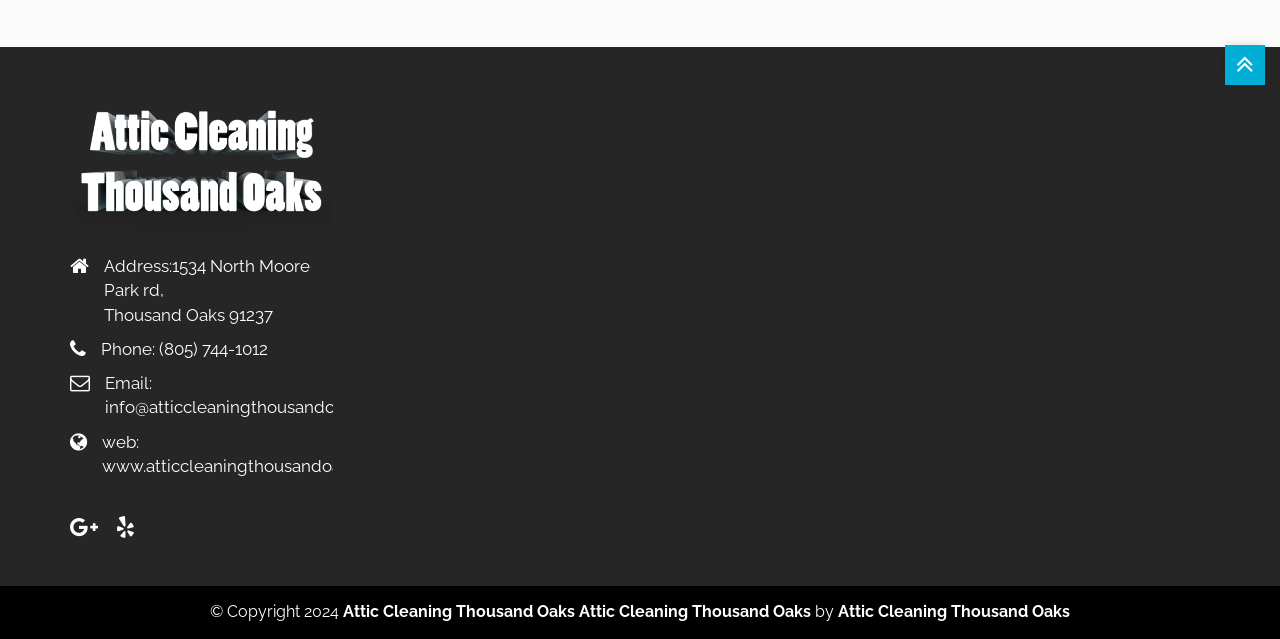Based on the visual content of the image, answer the question thoroughly: What is the copyright year of the website?

I found the copyright year by looking at the static text element with ID 31, which contains the copyright information.